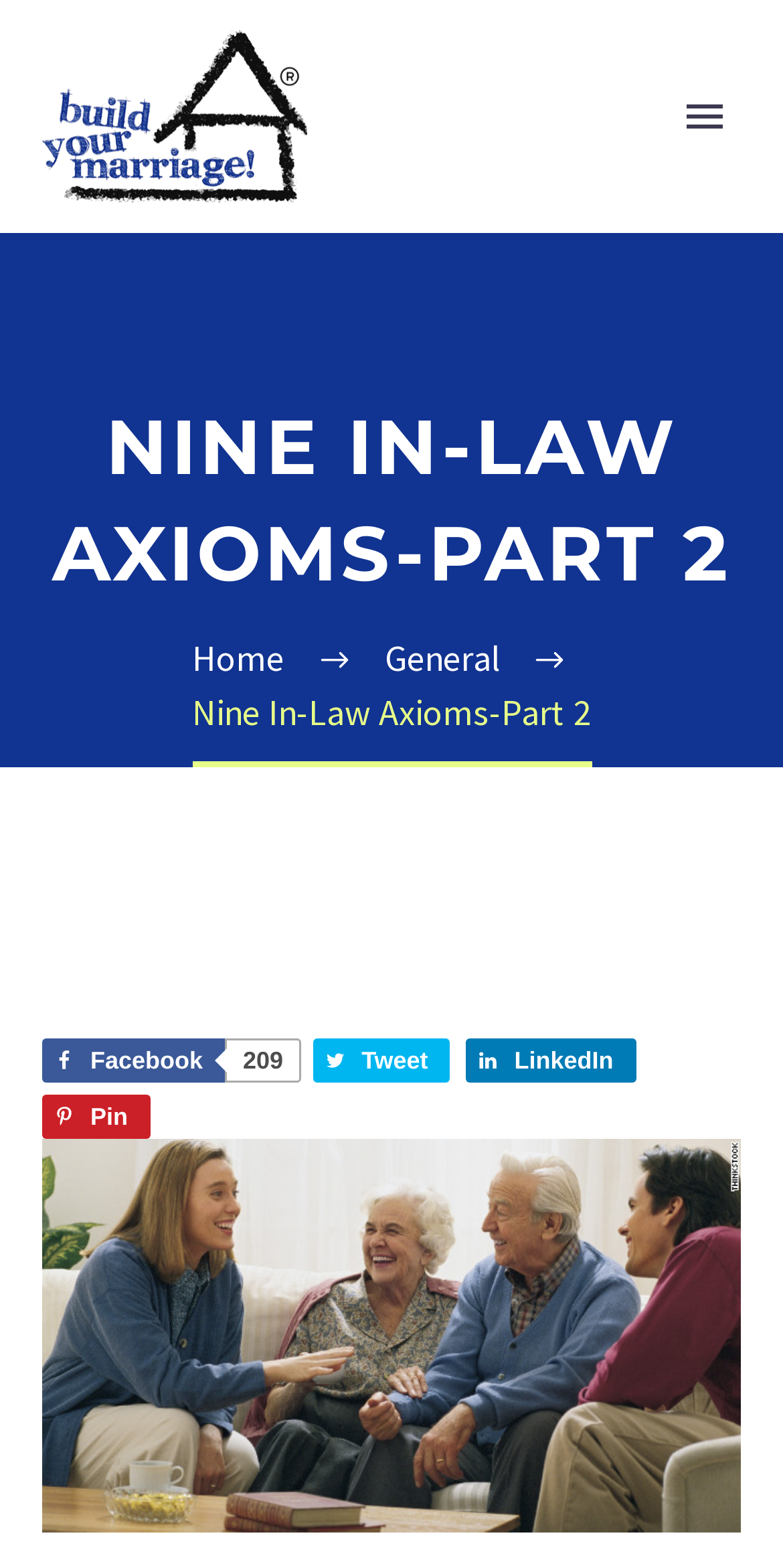Give a one-word or phrase response to the following question: How many navigation links are there in the top menu?

5